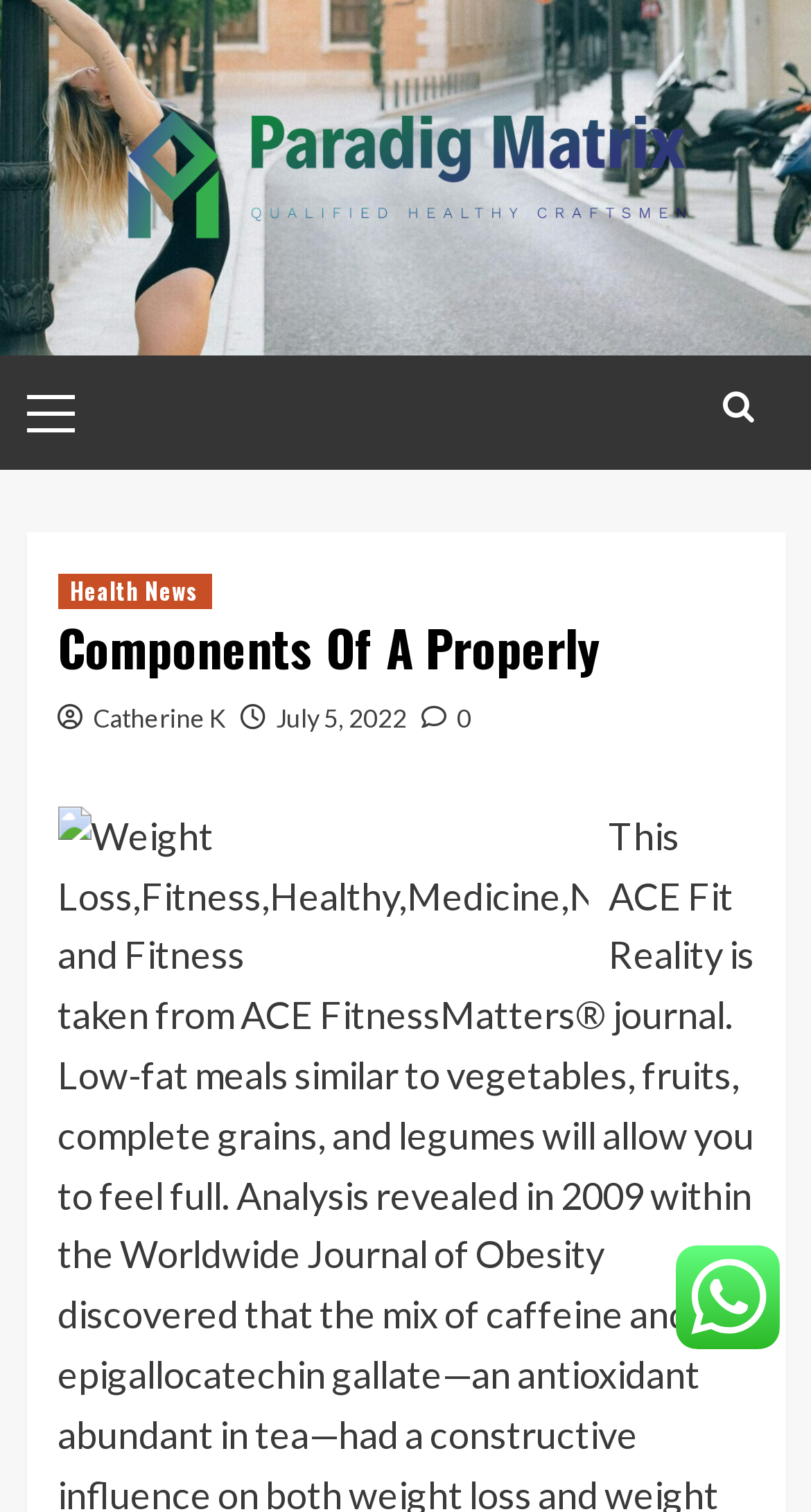What is the purpose of the primary menu?
Answer with a single word or phrase by referring to the visual content.

Navigation